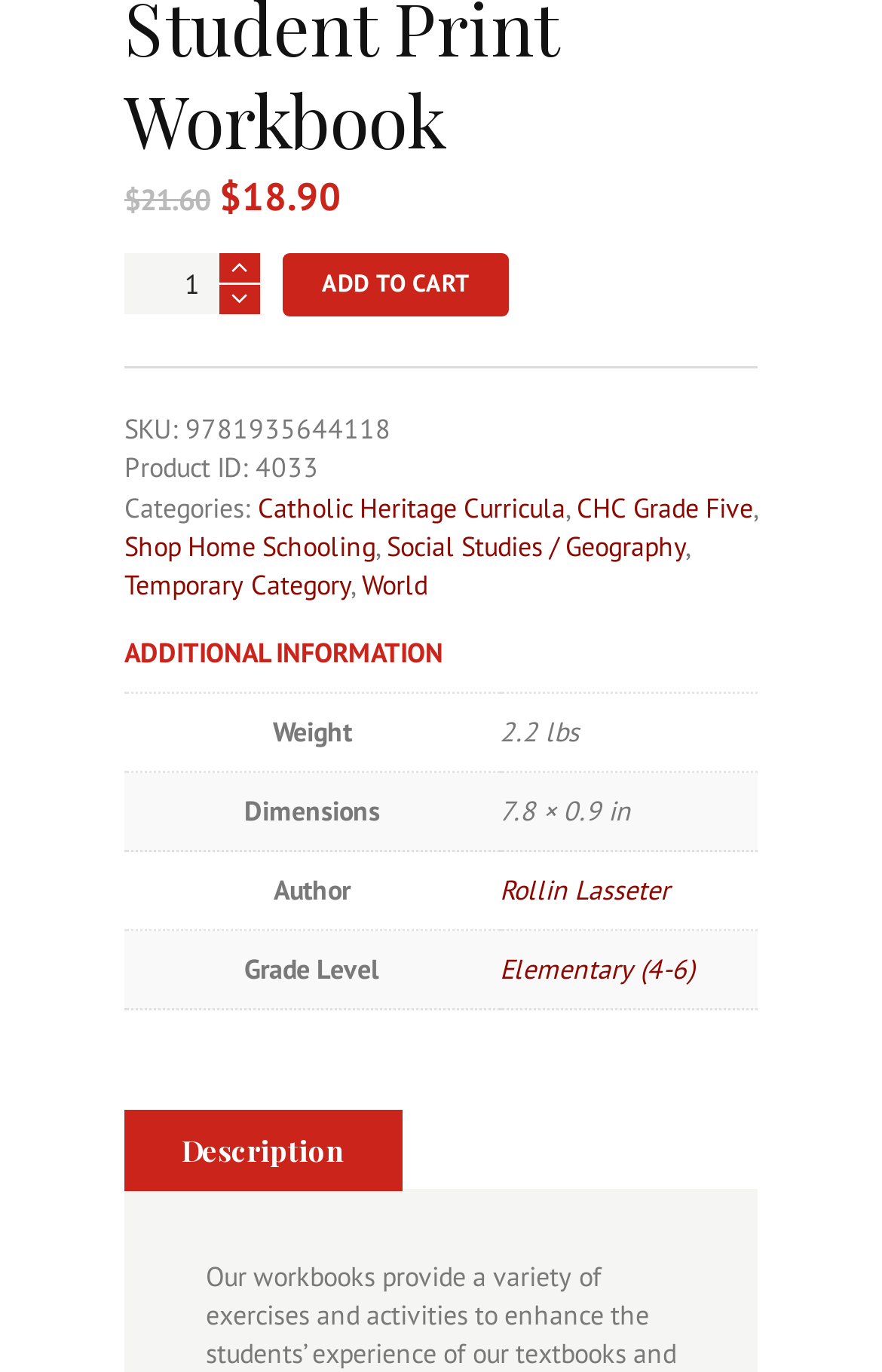Pinpoint the bounding box coordinates of the area that should be clicked to complete the following instruction: "Change product quantity". The coordinates must be given as four float numbers between 0 and 1, i.e., [left, top, right, bottom].

[0.141, 0.185, 0.295, 0.23]